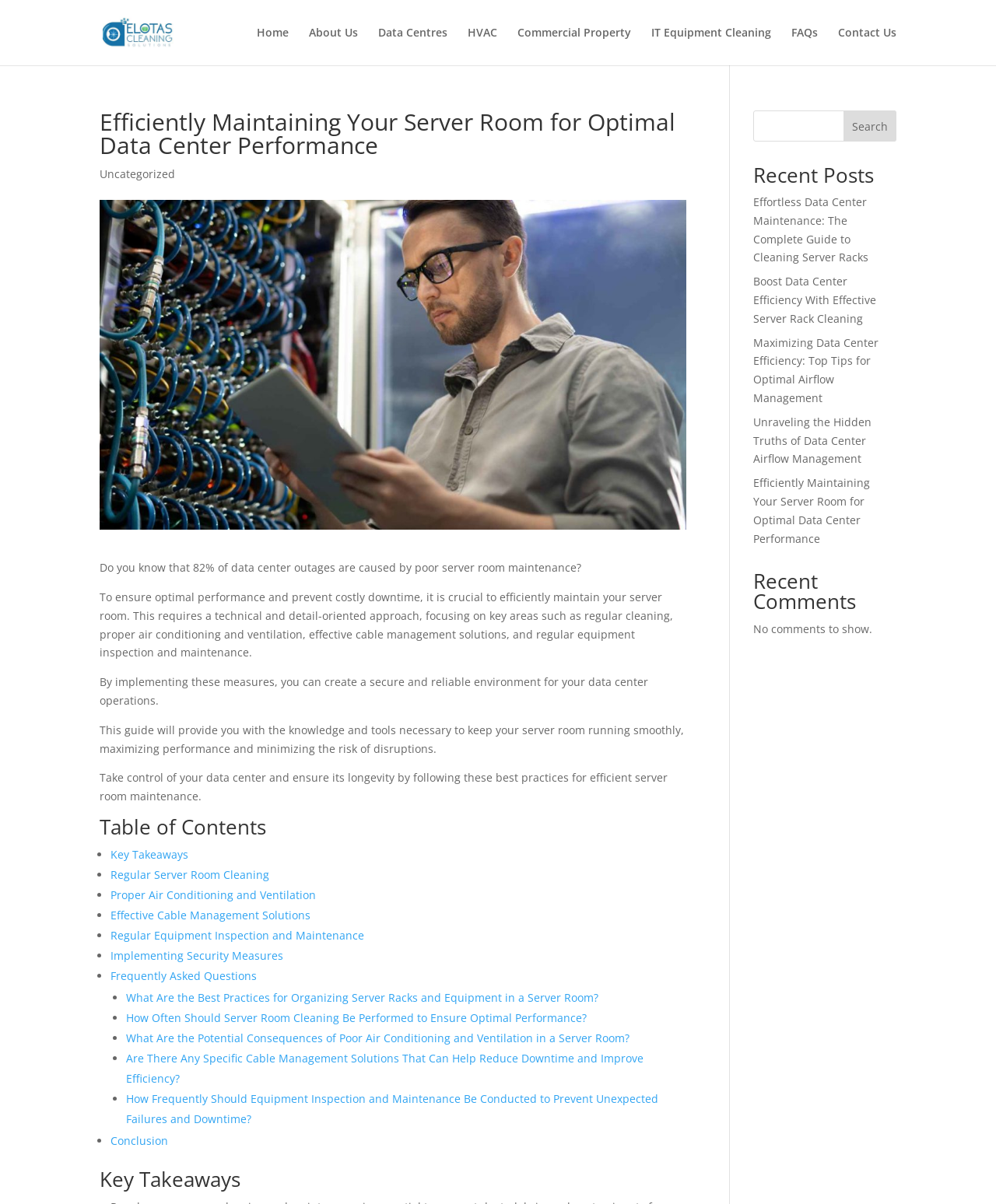Identify the bounding box for the UI element described as: "parent_node: Search name="s"". The coordinates should be four float numbers between 0 and 1, i.e., [left, top, right, bottom].

[0.756, 0.092, 0.9, 0.118]